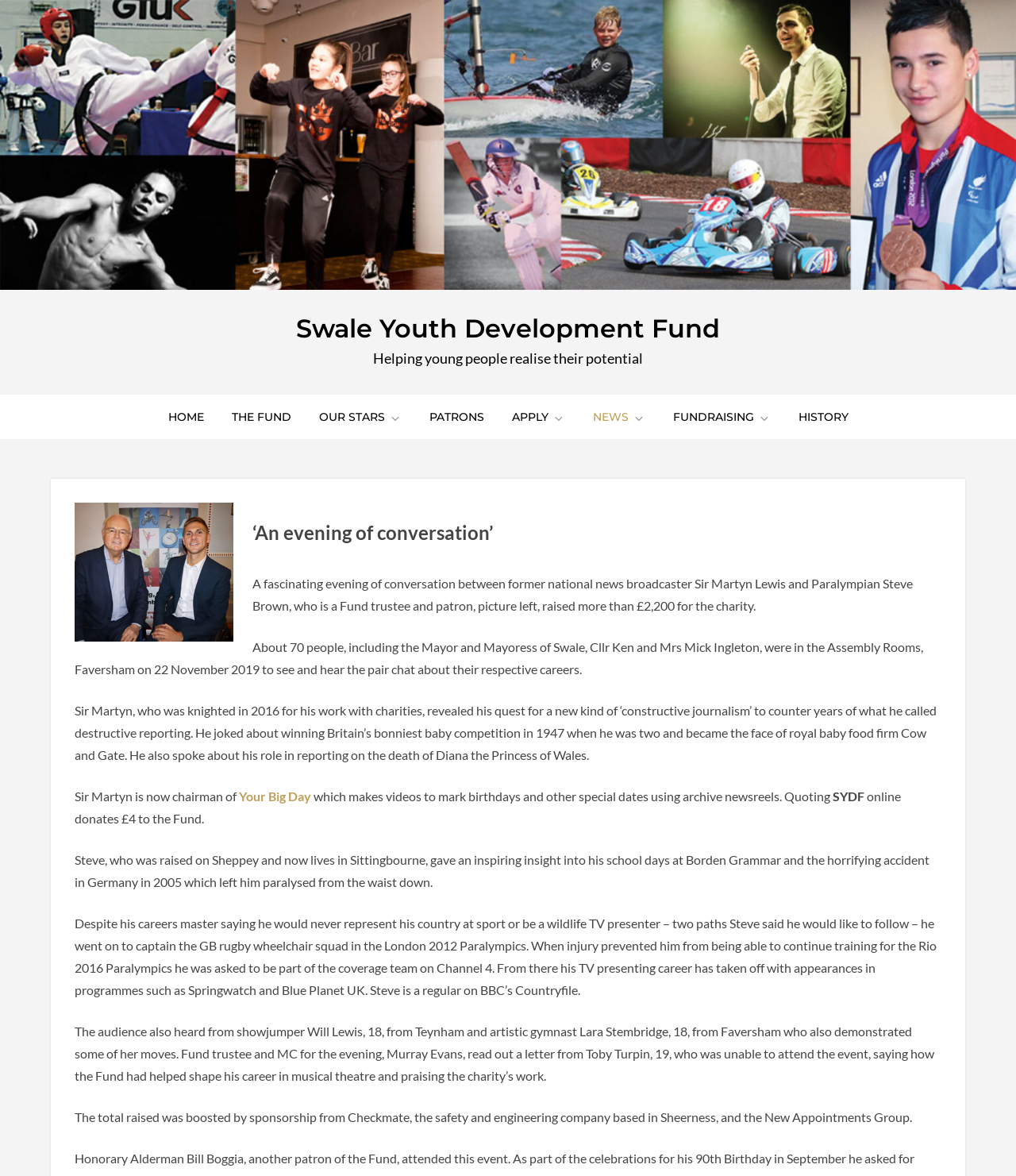How many people attended the event?
Use the information from the image to give a detailed answer to the question.

The article states that 'about 70 people, including the Mayor and Mayoress of Swale, Cllr Ken and Mrs Mick Ingleton, were in the Assembly Rooms, Faversham on 22 November 2019'.